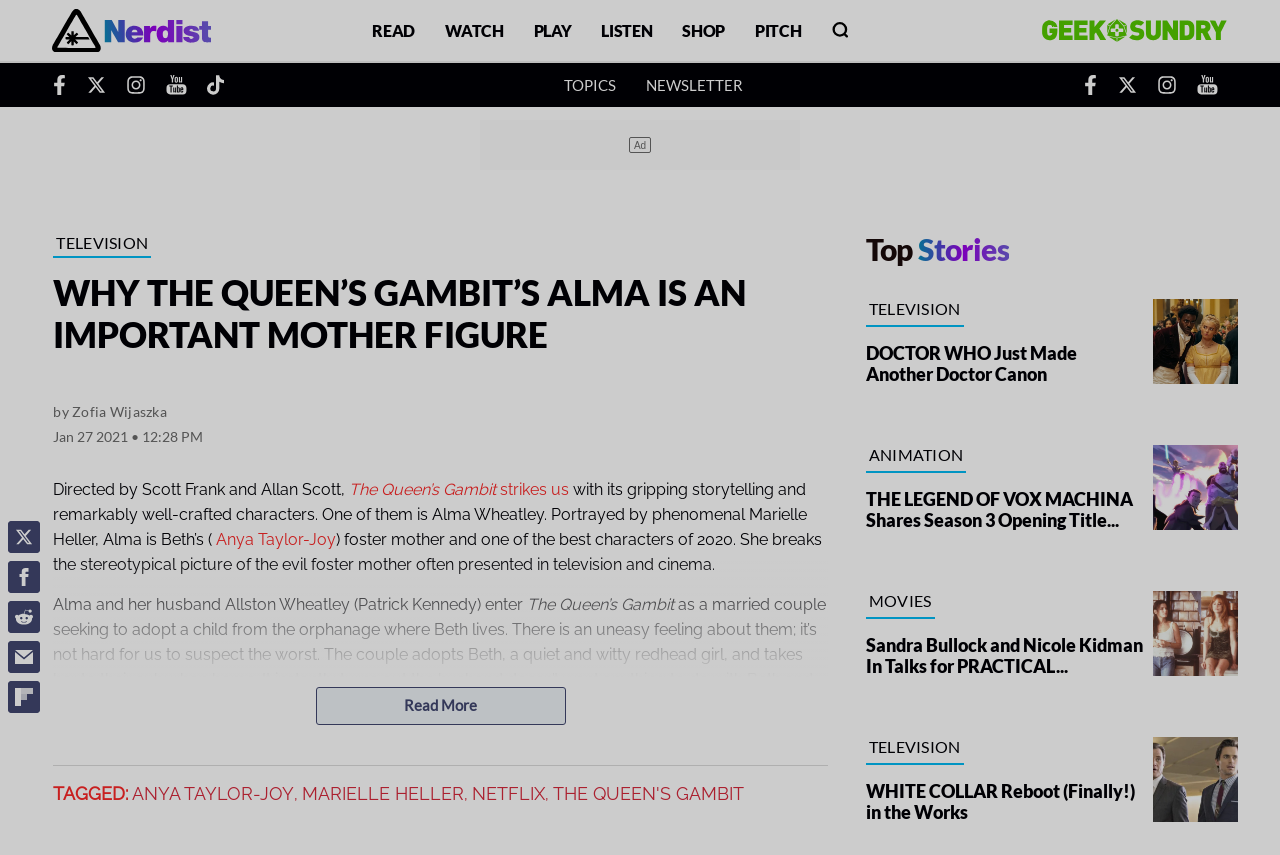What is the name of the TV show being discussed?
Using the image, respond with a single word or phrase.

The Queen's Gambit